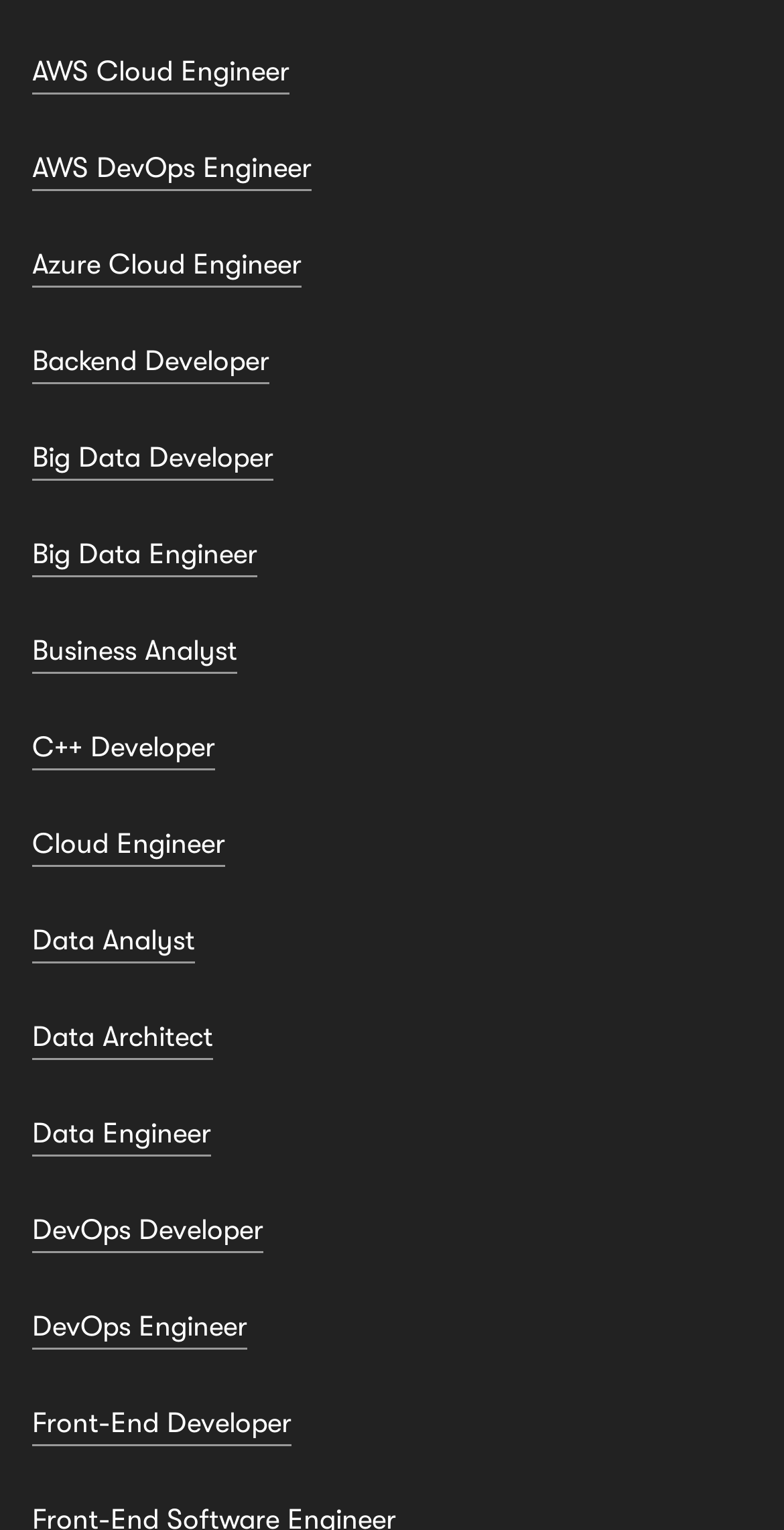Identify the bounding box of the HTML element described here: "Big Data Developer". Provide the coordinates as four float numbers between 0 and 1: [left, top, right, bottom].

[0.041, 0.284, 0.349, 0.314]